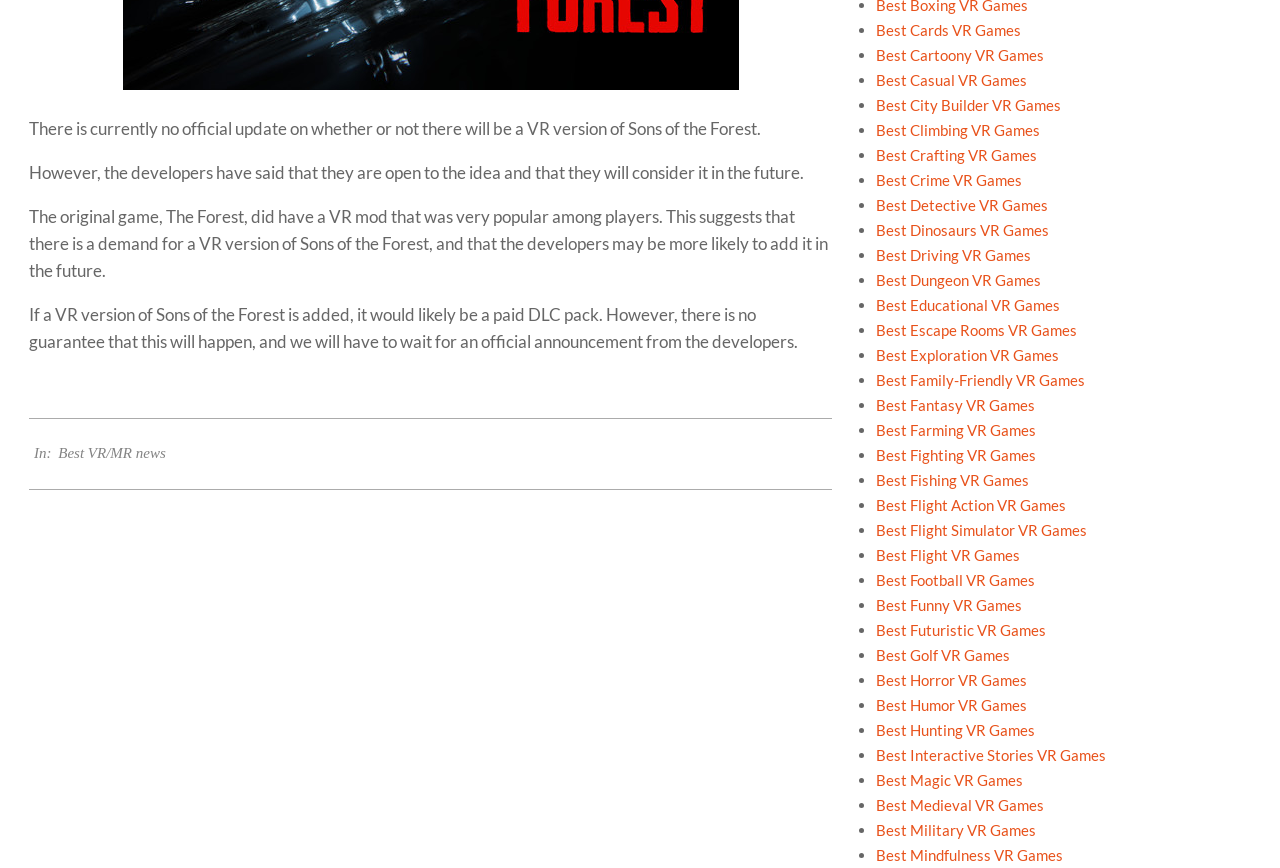Given the element description: "Best Climbing VR Games", predict the bounding box coordinates of this UI element. The coordinates must be four float numbers between 0 and 1, given as [left, top, right, bottom].

[0.685, 0.14, 0.813, 0.161]